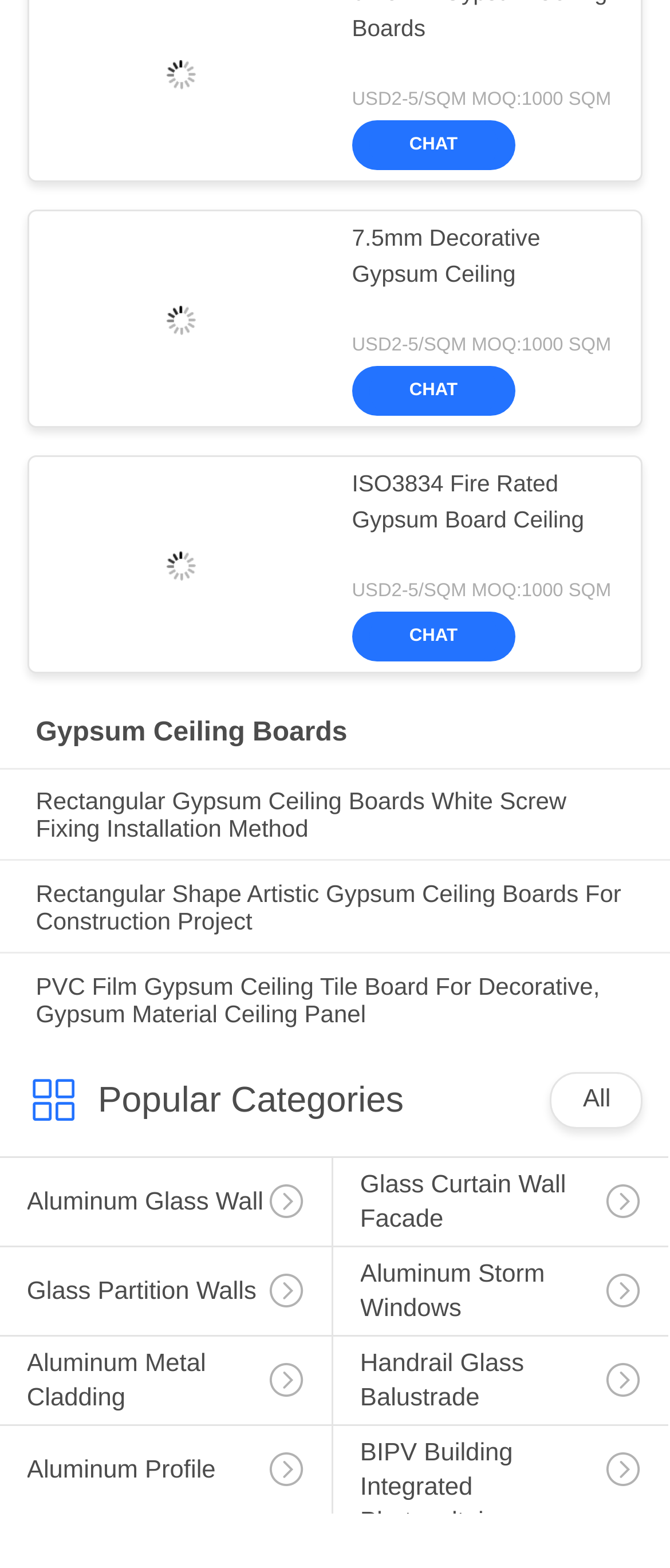Please predict the bounding box coordinates of the element's region where a click is necessary to complete the following instruction: "Chat with customer support". The coordinates should be represented by four float numbers between 0 and 1, i.e., [left, top, right, bottom].

[0.576, 0.087, 0.717, 0.099]